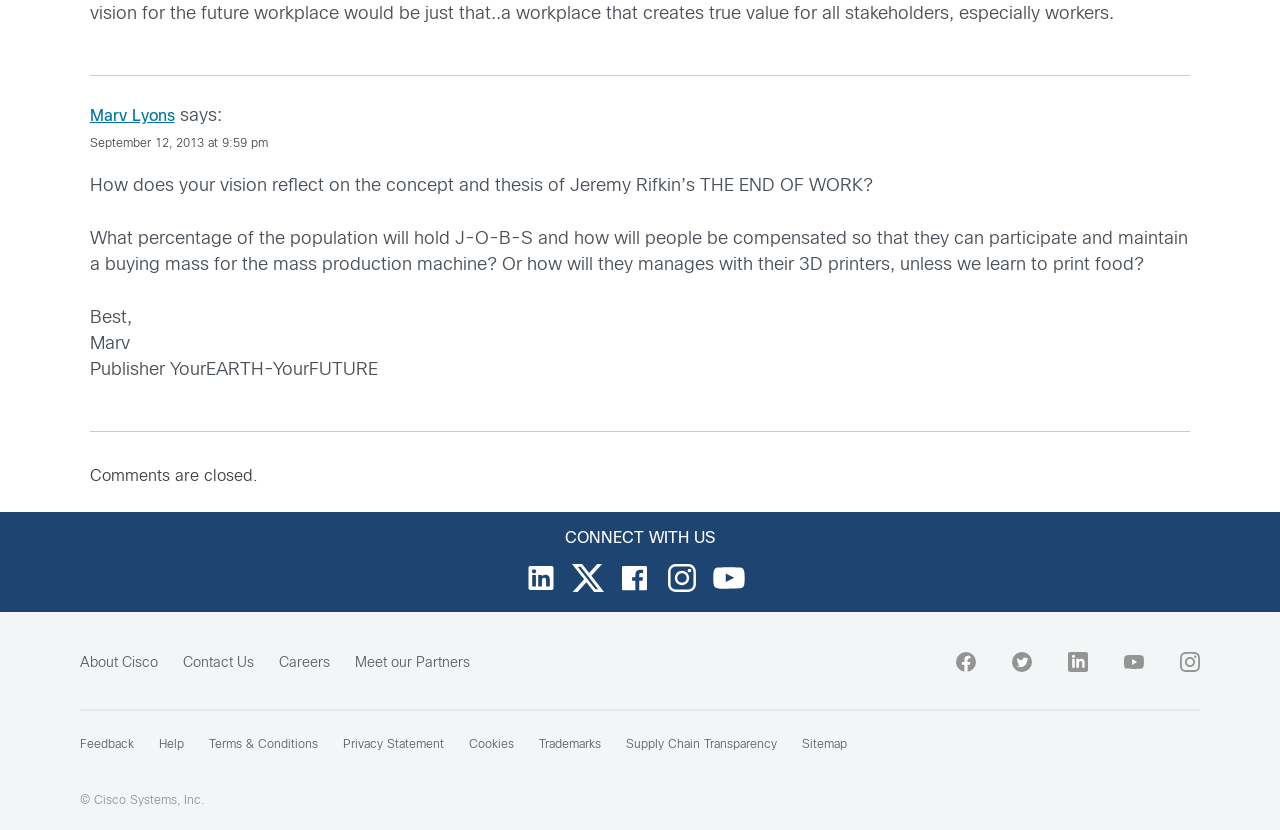Determine the bounding box coordinates for the area you should click to complete the following instruction: "Click on the 'Marv Lyons' link".

[0.07, 0.132, 0.136, 0.15]